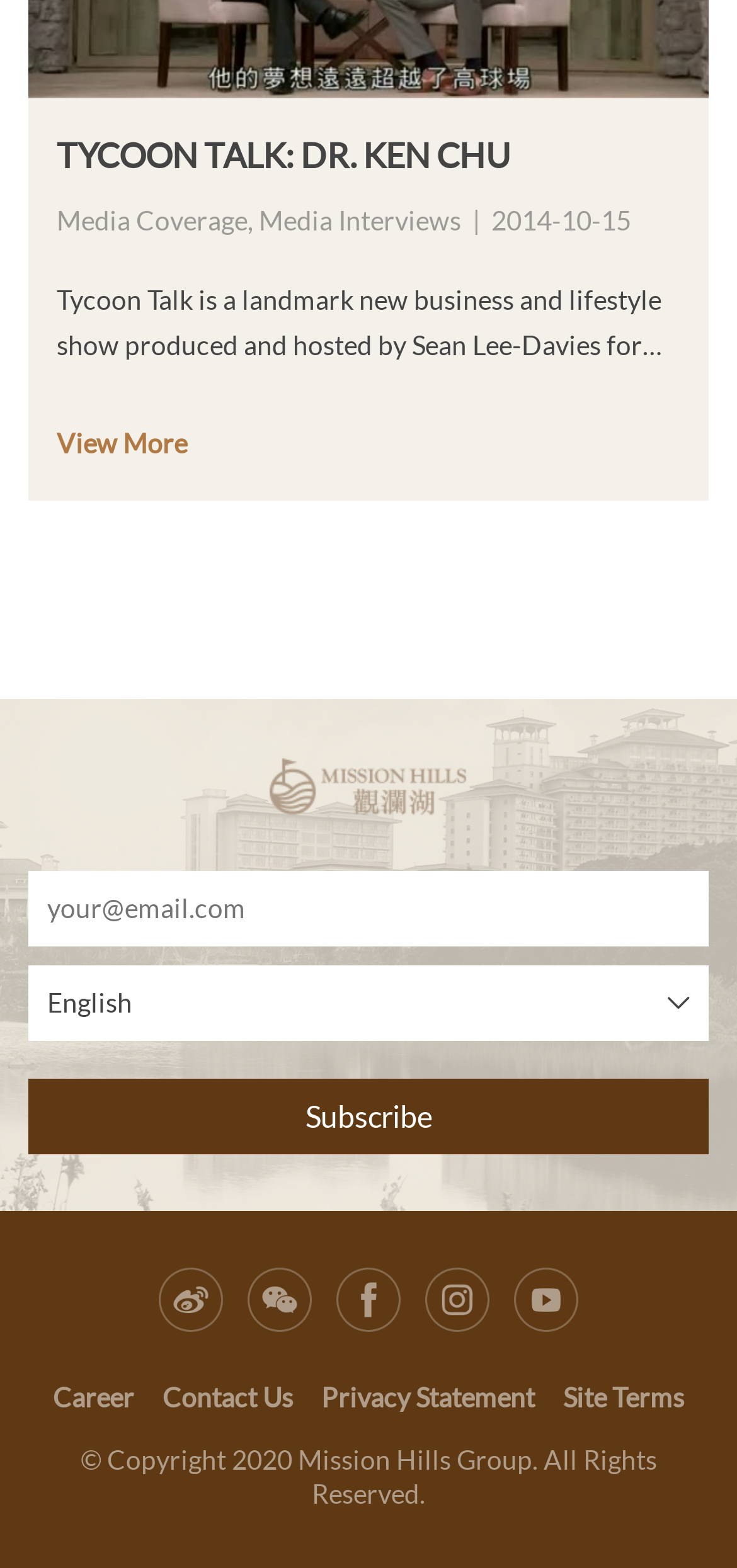Please provide a brief answer to the question using only one word or phrase: 
What is the language of the webpage?

English